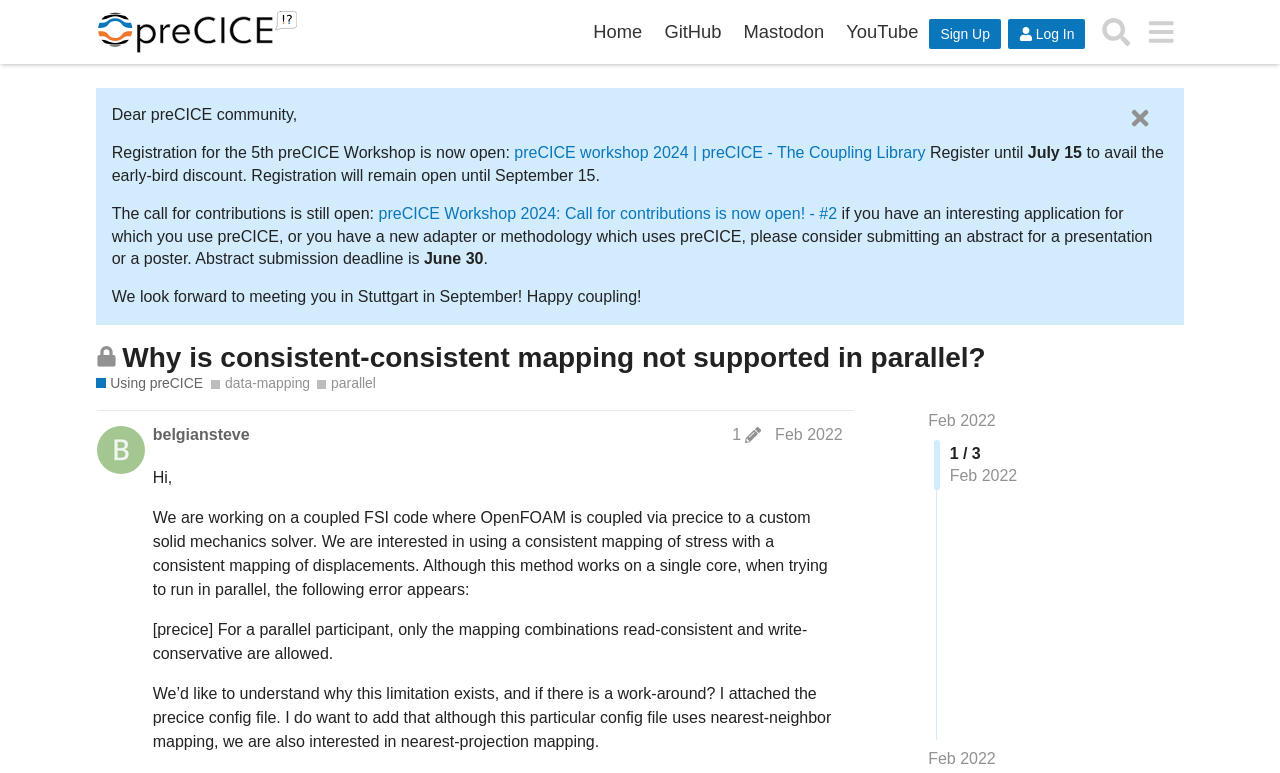Find and specify the bounding box coordinates that correspond to the clickable region for the instruction: "view Bathrooms services".

None